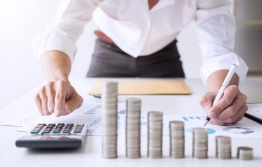What do the graphs and charts depict?
Could you answer the question in a detailed manner, providing as much information as possible?

The various graphs and charts in the image depict financial trends or forecasts, providing a visual representation of financial data and analysis, which is essential for making informed decisions in personal or business finance management.